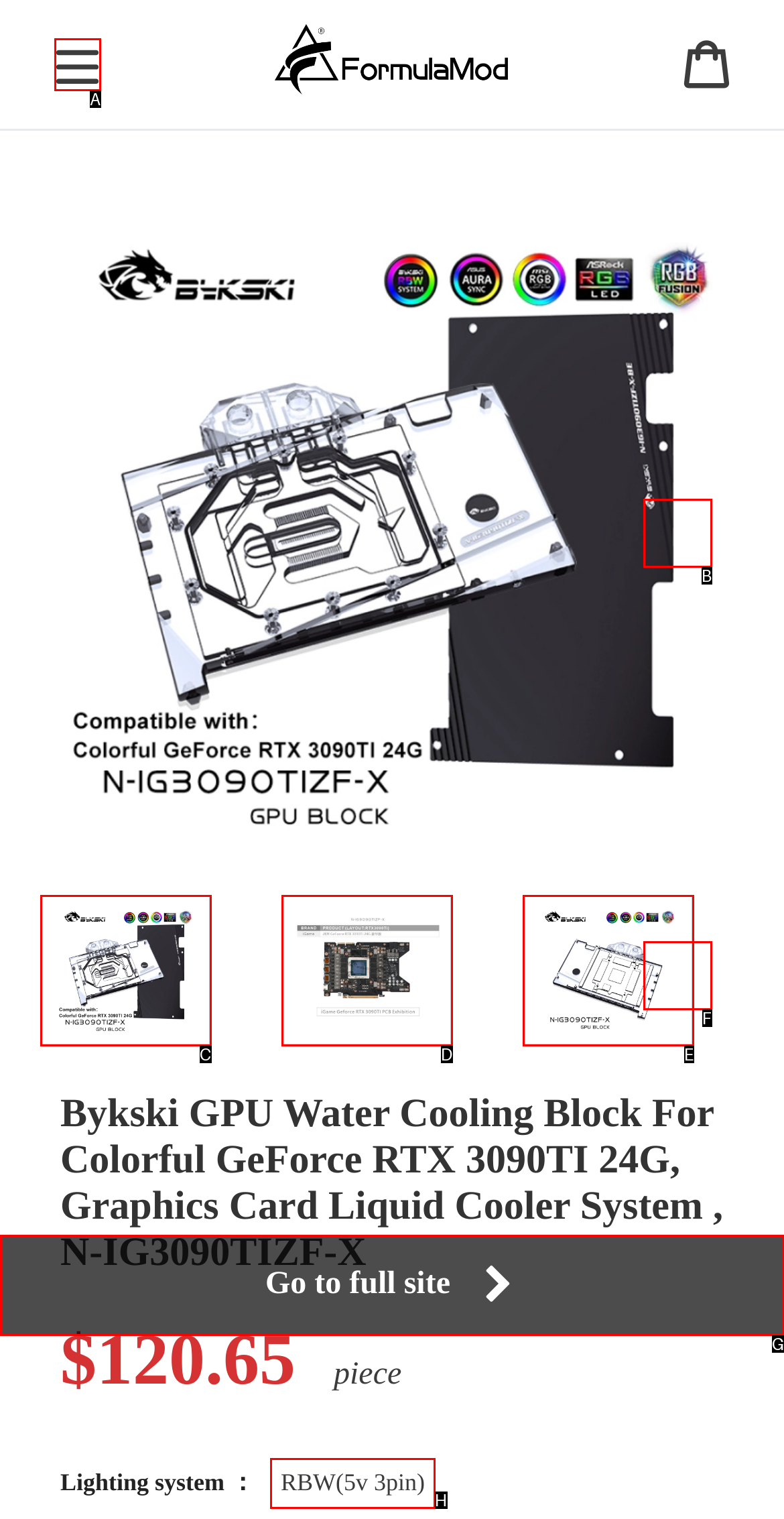Determine the letter of the UI element that you need to click to perform the task: Select RBW(5v 3pin) option.
Provide your answer with the appropriate option's letter.

H